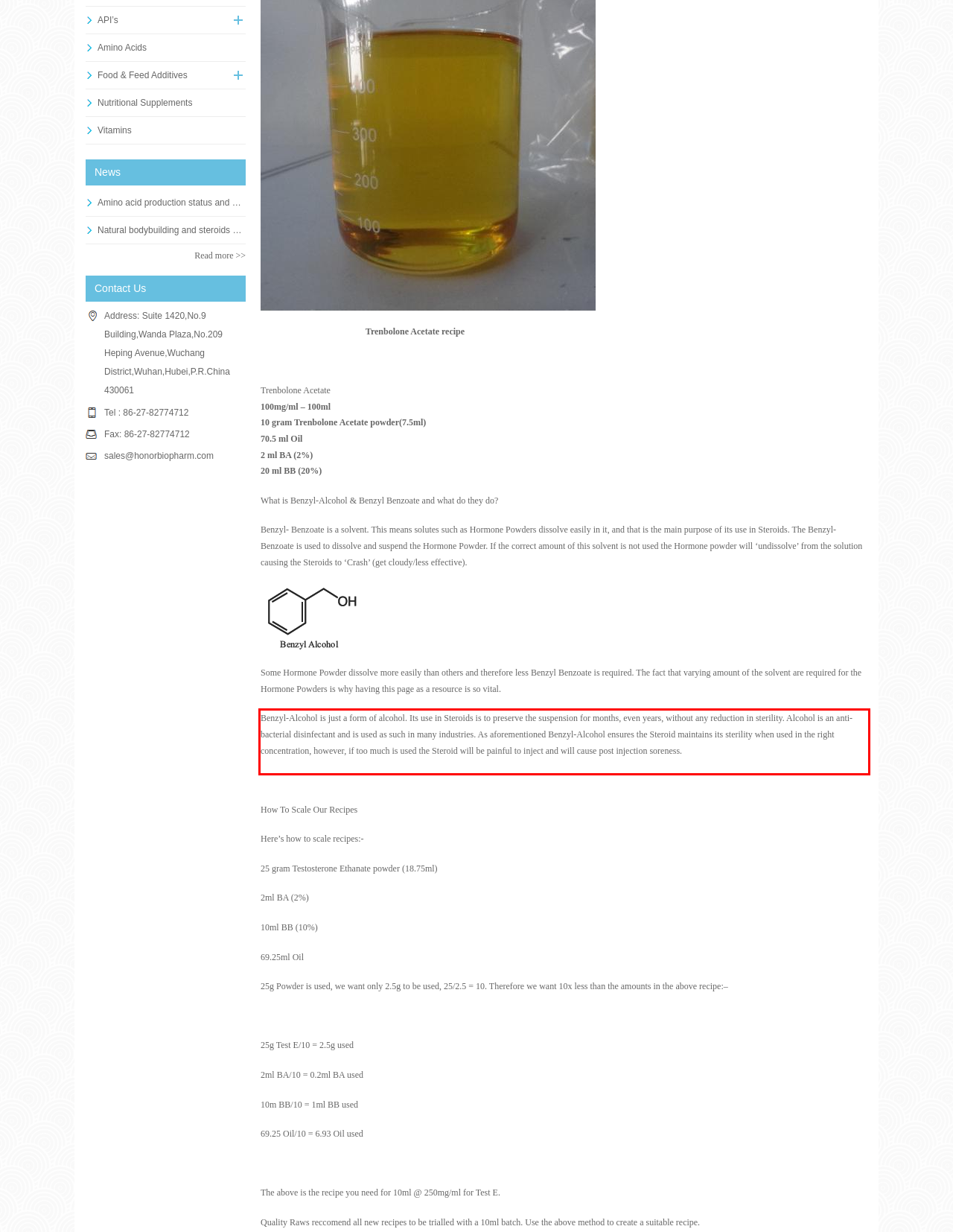Examine the webpage screenshot and use OCR to recognize and output the text within the red bounding box.

Benzyl-Alcohol is just a form of alcohol. Its use in Steroids is to preserve the suspension for months, even years, without any reduction in sterility. Alcohol is an anti-bacterial disinfectant and is used as such in many industries. As aforementioned Benzyl-Alcohol ensures the Steroid maintains its sterility when used in the right concentration, however, if too much is used the Steroid will be painful to inject and will cause post injection soreness.